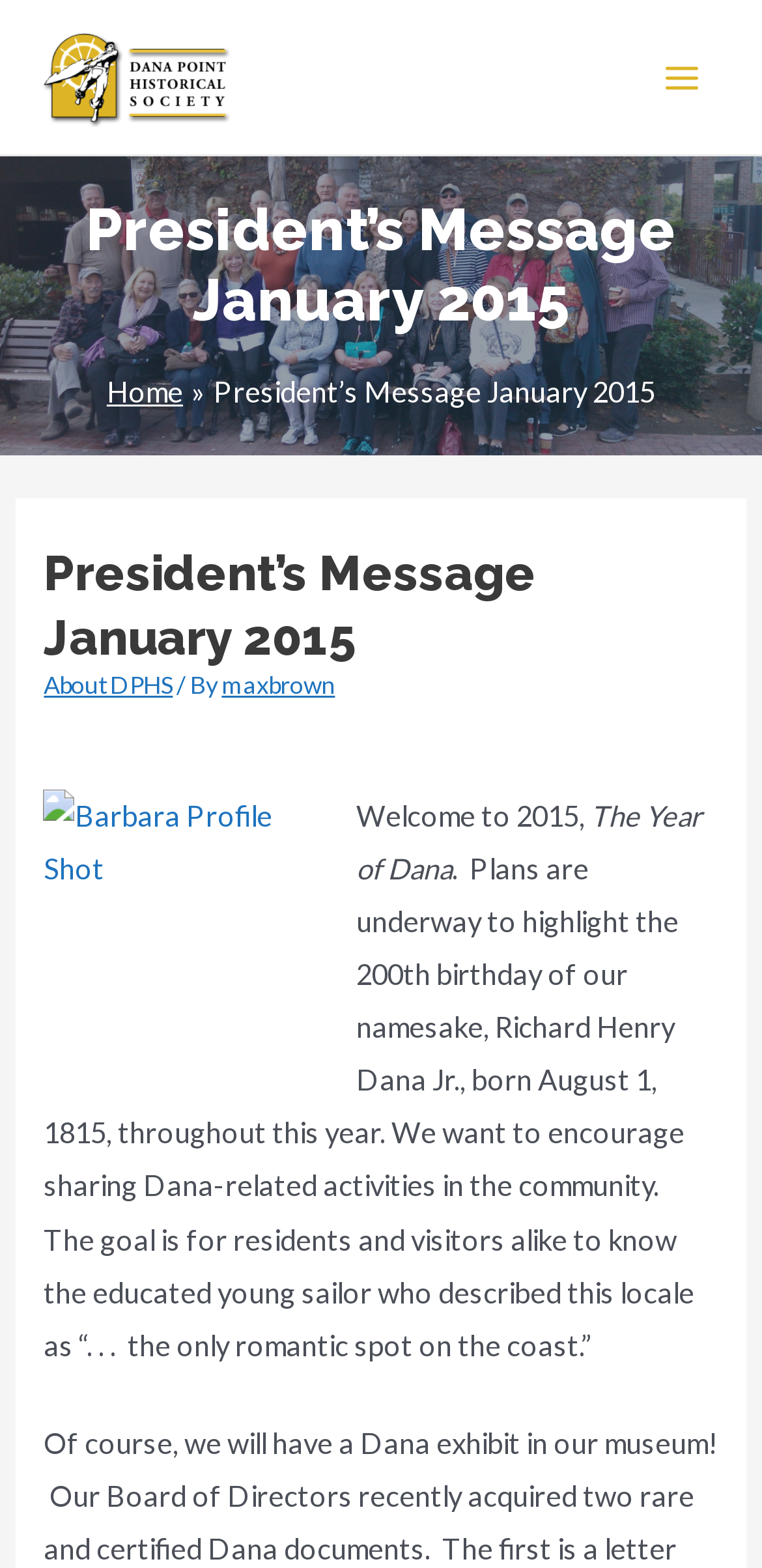What is the main heading of this webpage? Please extract and provide it.

President’s Message January 2015